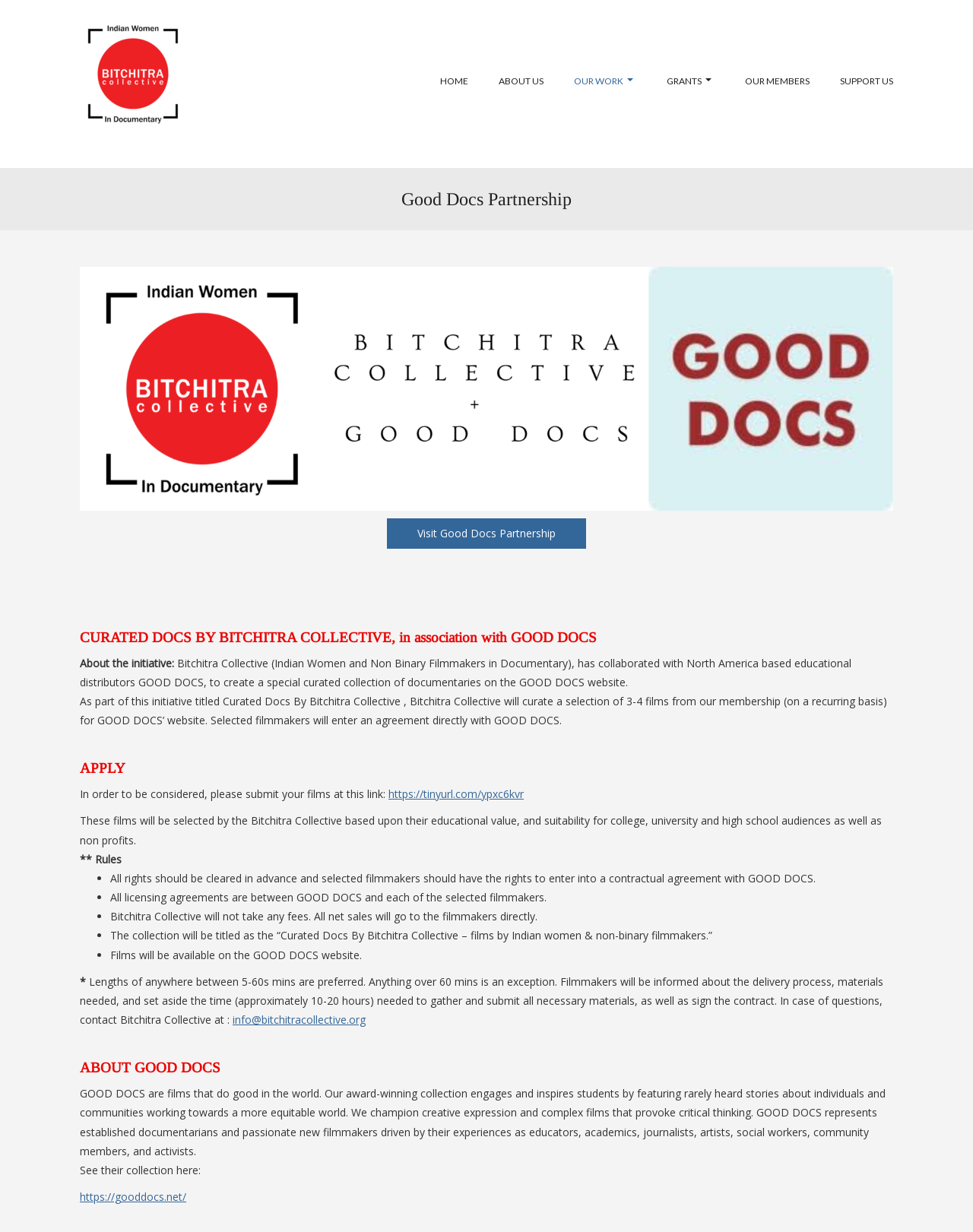Explain the webpage in detail, including its primary components.

The webpage is about the Good Docs Partnership, a collaboration between Bitchitra Collective and Good Docs. At the top, there is a navigation menu with links to "HOME", "ABOUT US", "OUR WORK", "GRANTS", "OUR MEMBERS", and "SUPPORT US". Below the menu, there is a logo and a heading that reads "CURATED DOCS BY BITCHITRA COLLECTIVE, in association with GOOD DOCS".

The main content of the page is divided into sections. The first section describes the initiative, explaining that Bitchitra Collective will curate a selection of documentaries for Good Docs' website. The selected filmmakers will enter an agreement directly with Good Docs.

The next section is about applying for the initiative. It provides a link to submit films and explains the selection process. The films will be selected based on their educational value and suitability for college, university, and high school audiences, as well as non-profits.

The following section outlines the rules for applying, including that all rights should be cleared in advance, and that Bitchitra Collective will not take any fees. The section also explains that the collection will be titled "Curated Docs By Bitchitra Collective – films by Indian women & non-binary filmmakers" and that films will be available on the Good Docs website.

The final section is about Good Docs, describing their mission to engage and inspire students with award-winning documentaries that feature rarely heard stories about individuals and communities working towards a more equitable world. There is a link to their collection at the bottom of the page.

Throughout the page, there are several images, including a logo and a banner image. The layout is clean and easy to navigate, with clear headings and concise text.